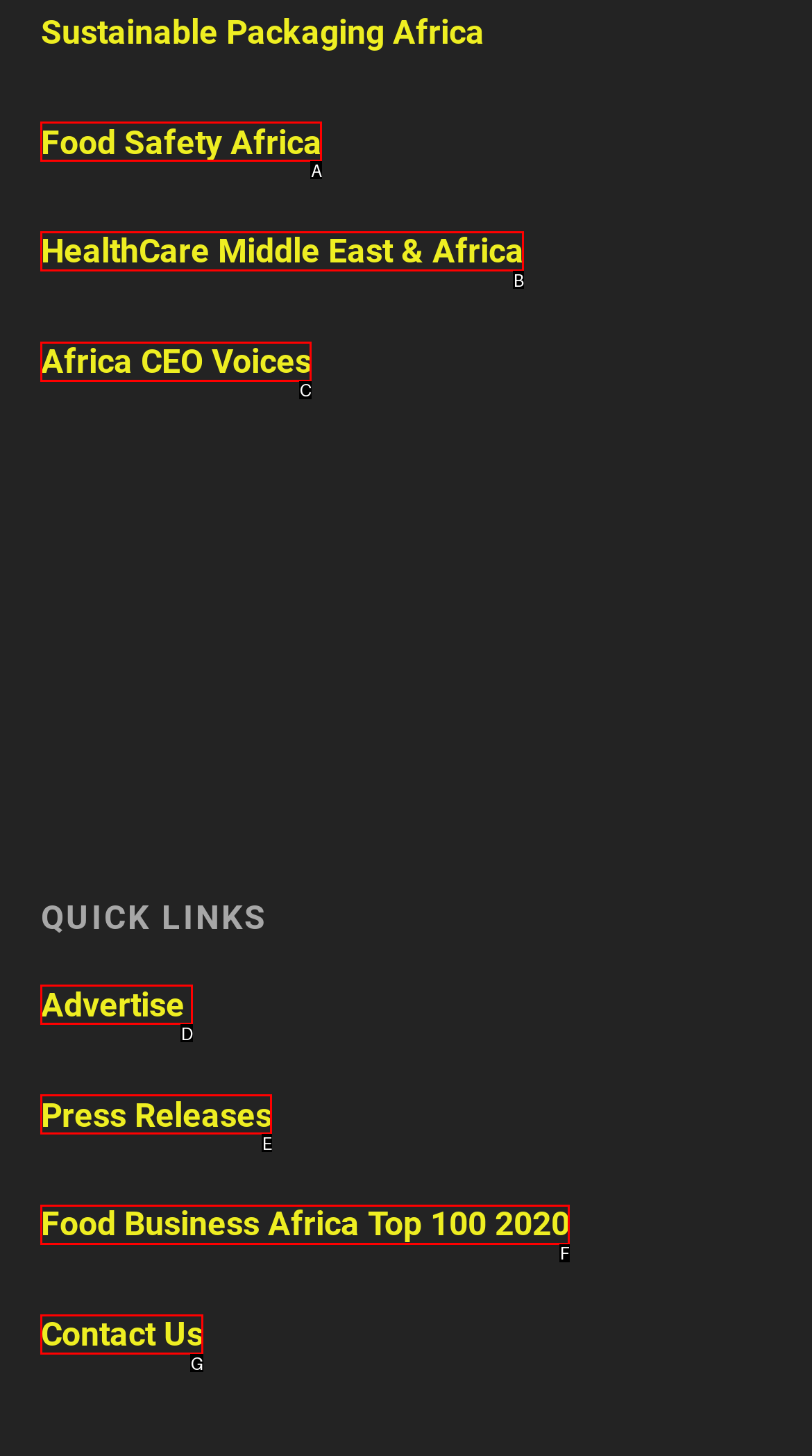From the provided options, which letter corresponds to the element described as: HealthCare Middle East & Africa
Answer with the letter only.

B